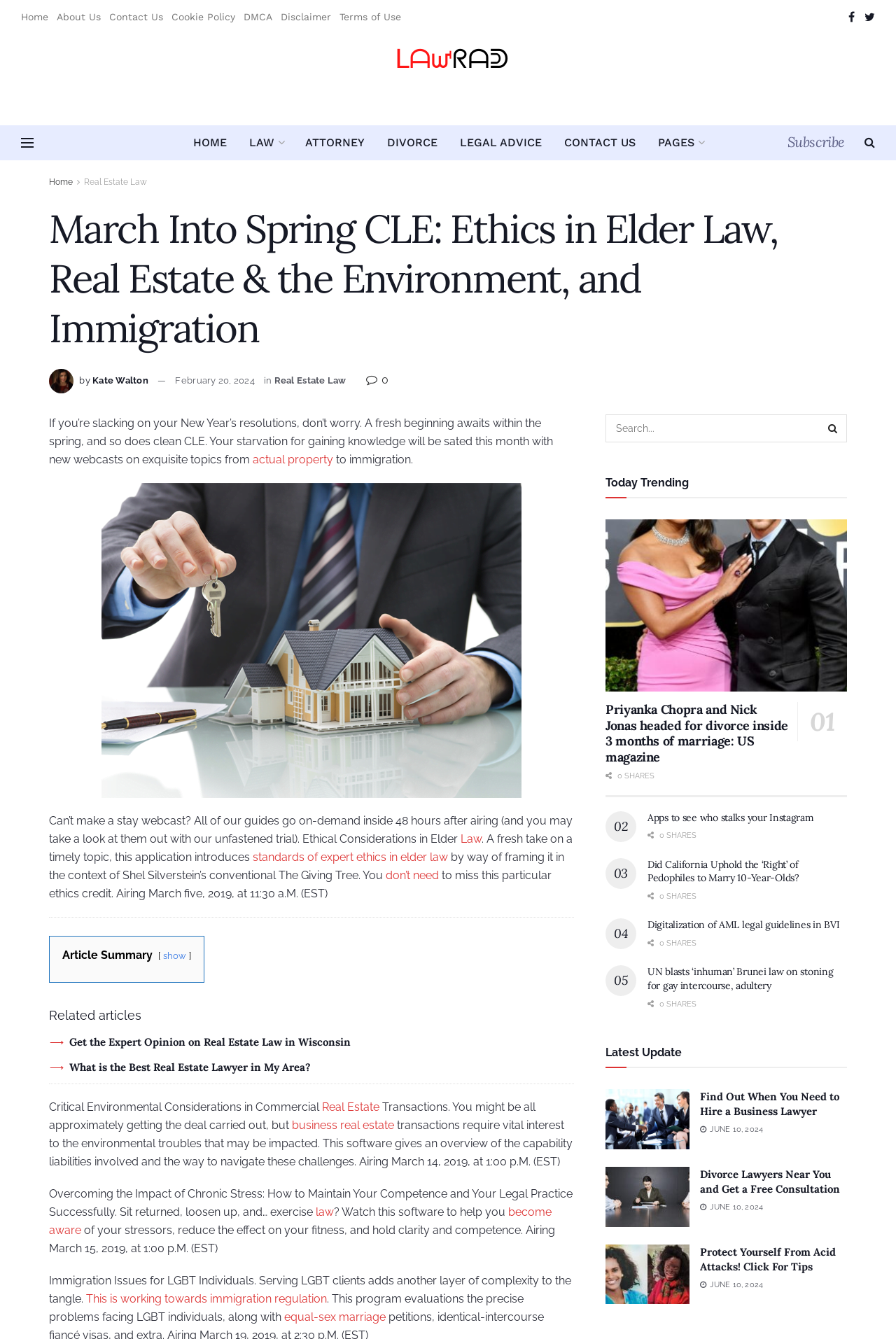What is the topic of the article 'Immigration Issues for LGBT Individuals'? Using the information from the screenshot, answer with a single word or phrase.

Immigration